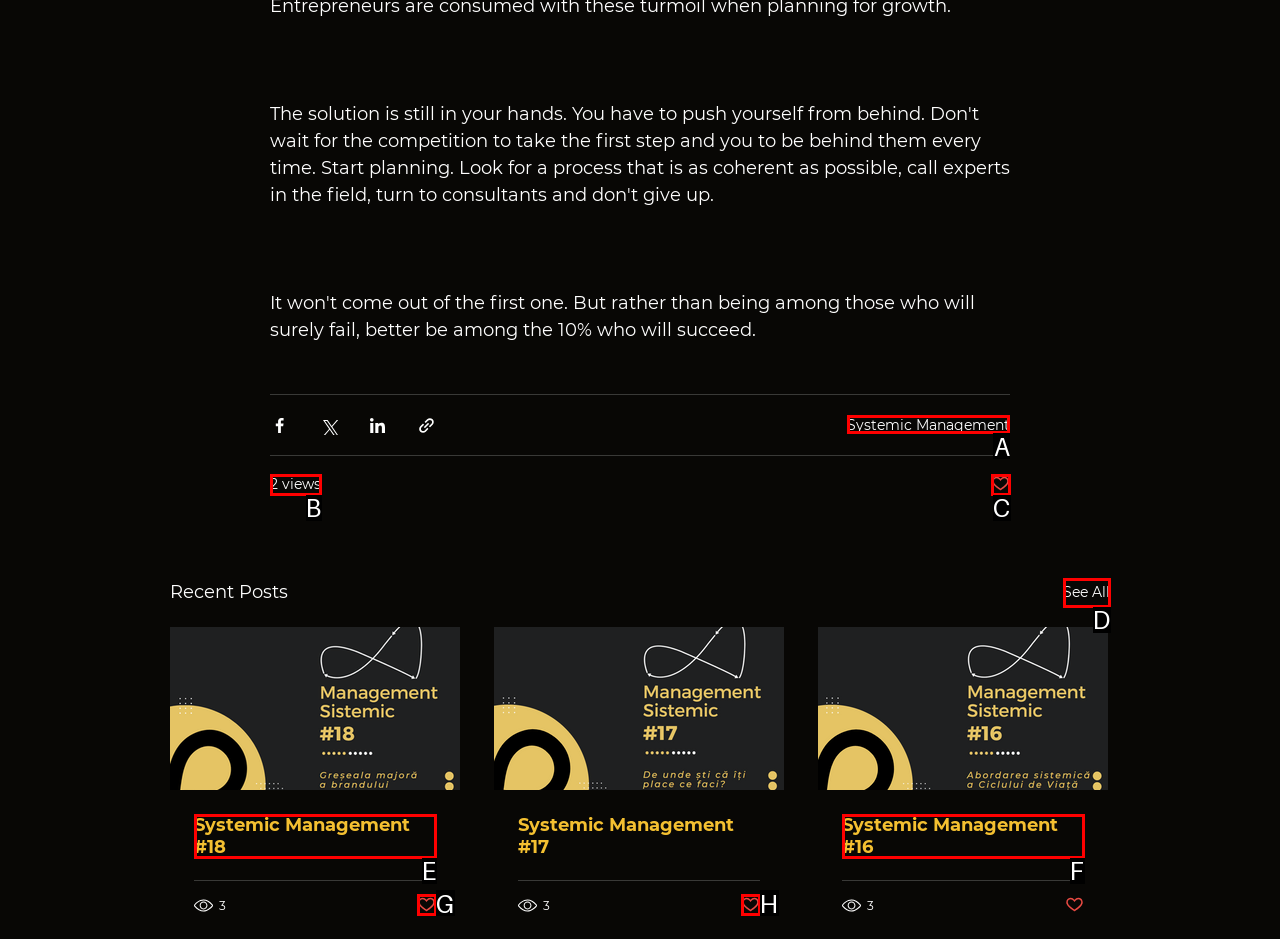Determine which element should be clicked for this task: View Systemic Management
Answer with the letter of the selected option.

A